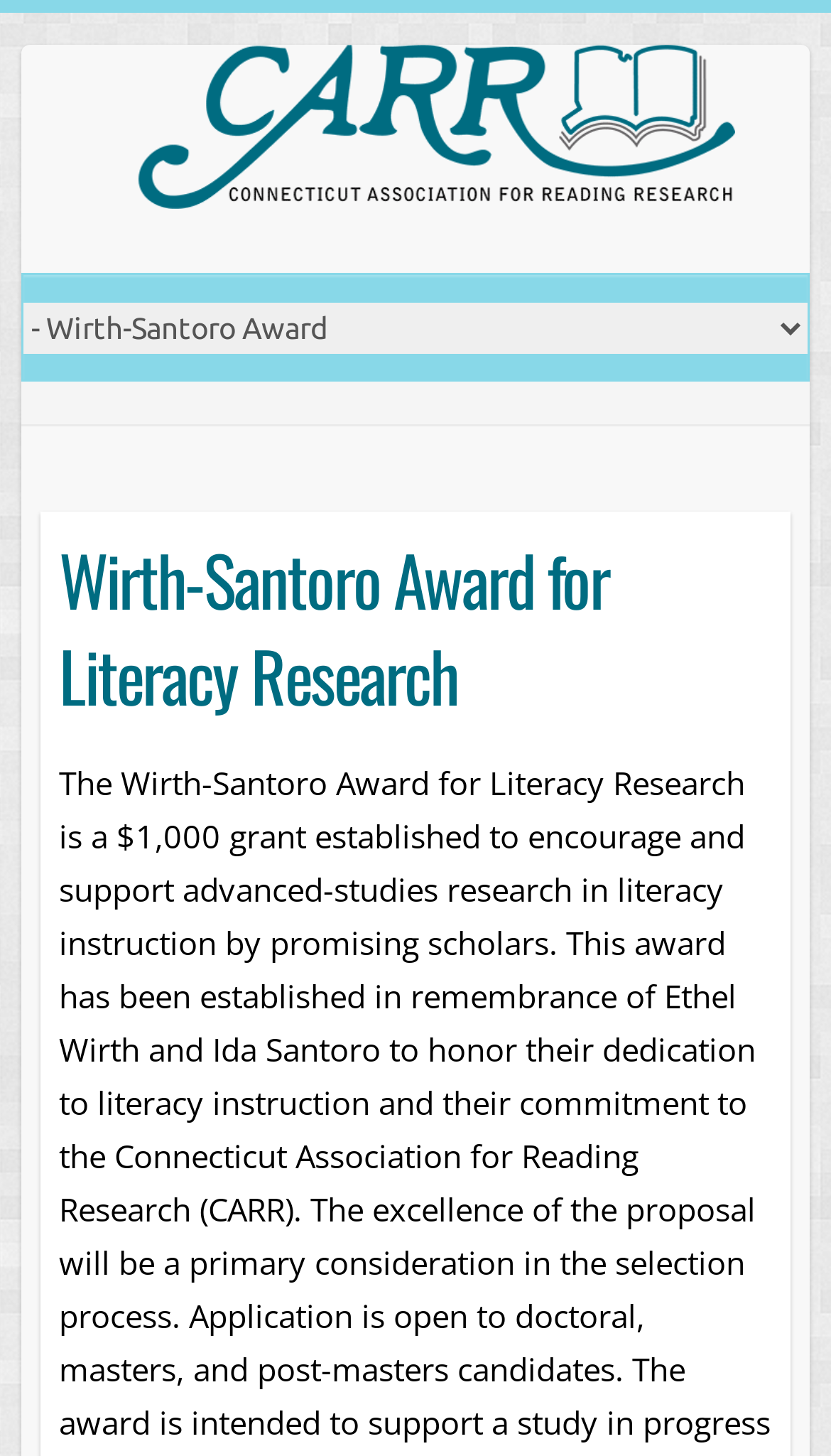How many headings are on this webpage?
Please provide a single word or phrase as your answer based on the screenshot.

2